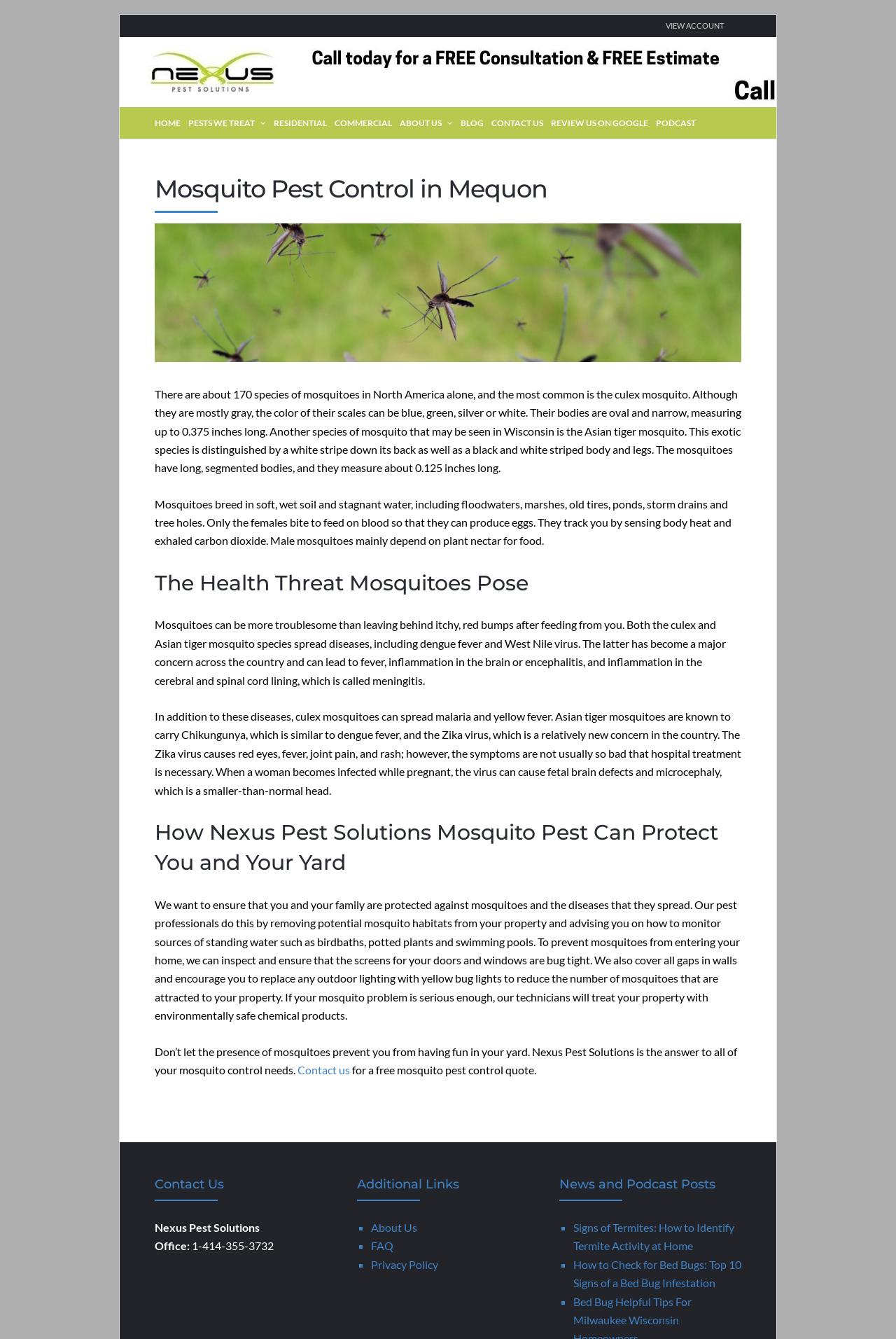Provide the bounding box coordinates of the HTML element this sentence describes: "Nexus Pest Solutions". The bounding box coordinates consist of four float numbers between 0 and 1, i.e., [left, top, right, bottom].

[0.134, 0.027, 0.866, 0.08]